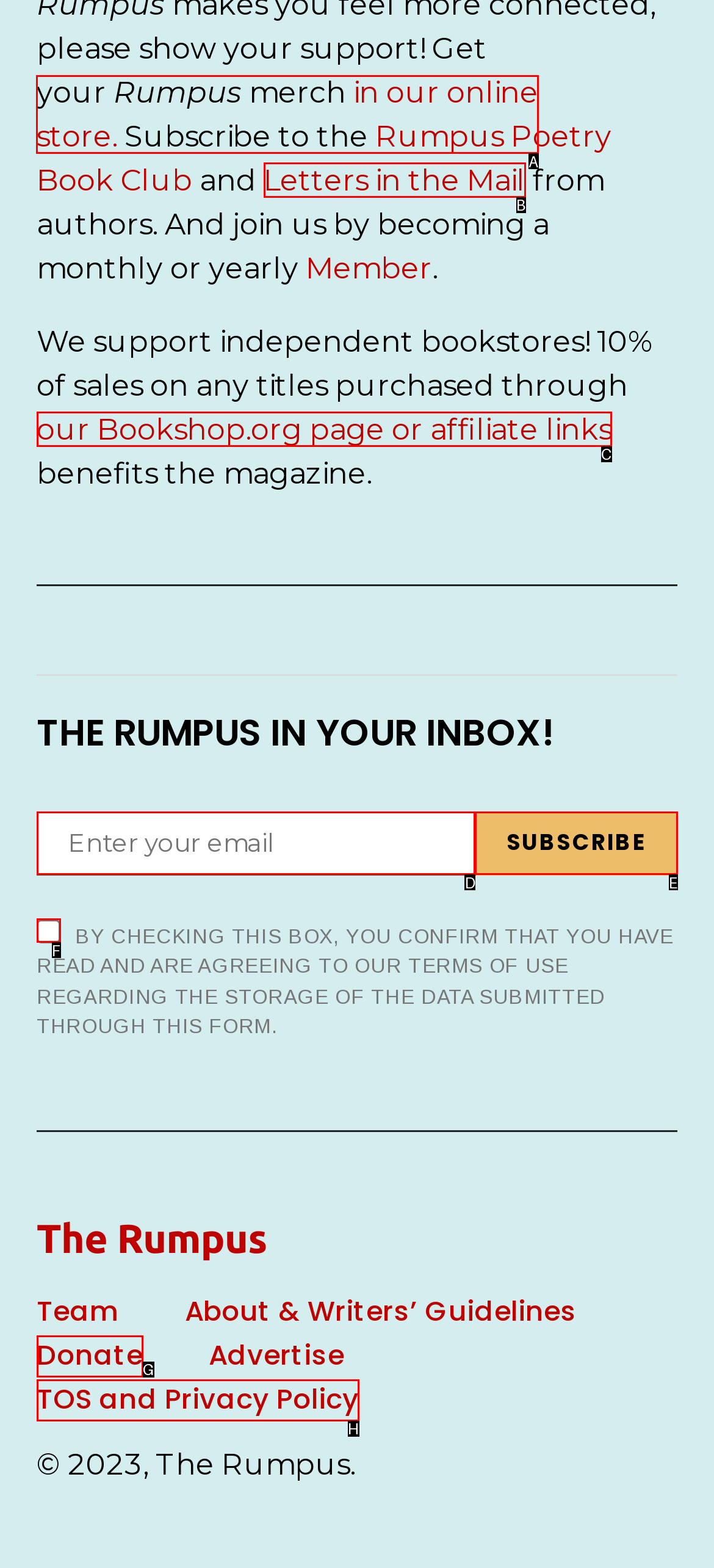For the instruction: Visit the online store, determine the appropriate UI element to click from the given options. Respond with the letter corresponding to the correct choice.

A